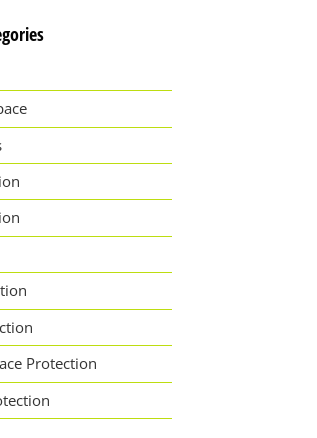Offer an in-depth description of the image shown.

The image displays a section titled "Product categories" from the Slatebelt Safety website, which presents a list of safety categories relevant to personal protective equipment (PPE). Each category is listed vertically, emphasizing various areas of safety and health, including "Respiratory," "Confined Space," "Ergonomics," "Eye Protection," "Fall Protection," "First Aid," "Foot Protection," "Hand Protection," "Head and Face Protection," "Hearing Protection," "Heat Stress," "Hi-Viz," "Instrumentation," "Lighting," "LOTO" (Lockout/Tagout), "Protective Clothing," "Respiratory Protection," "Showers and Eyewash," "Sorbents," "Storage," and "Water Safety." The segmented layout allows users to quickly navigate through essential PPE categories, enhancing their shopping experience for safety supplies. The clean and organized presentation highlights the importance of safety awareness in the workplace.